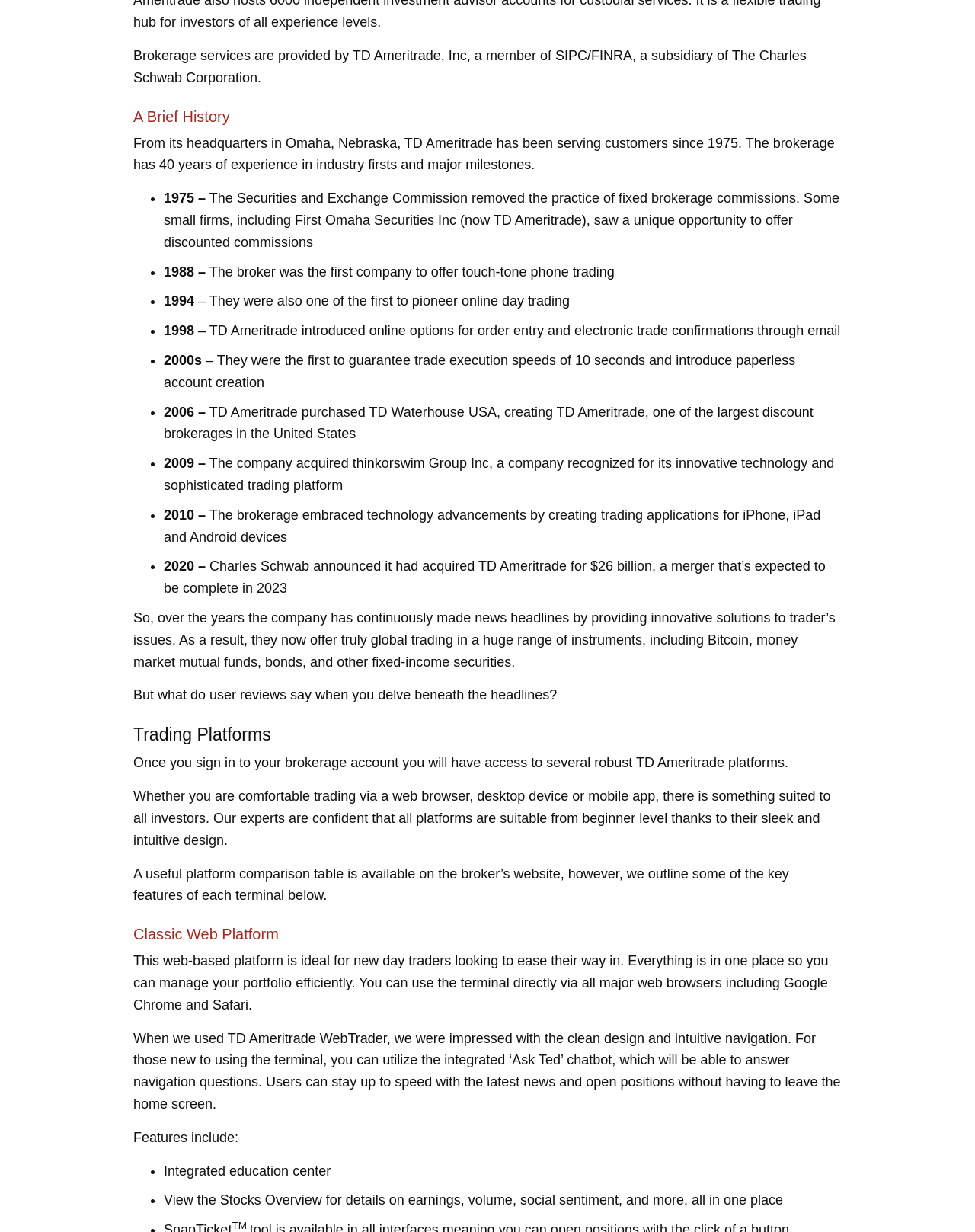Could you find the bounding box coordinates of the clickable area to complete this instruction: "Submit your review"?

[0.137, 0.312, 0.23, 0.333]